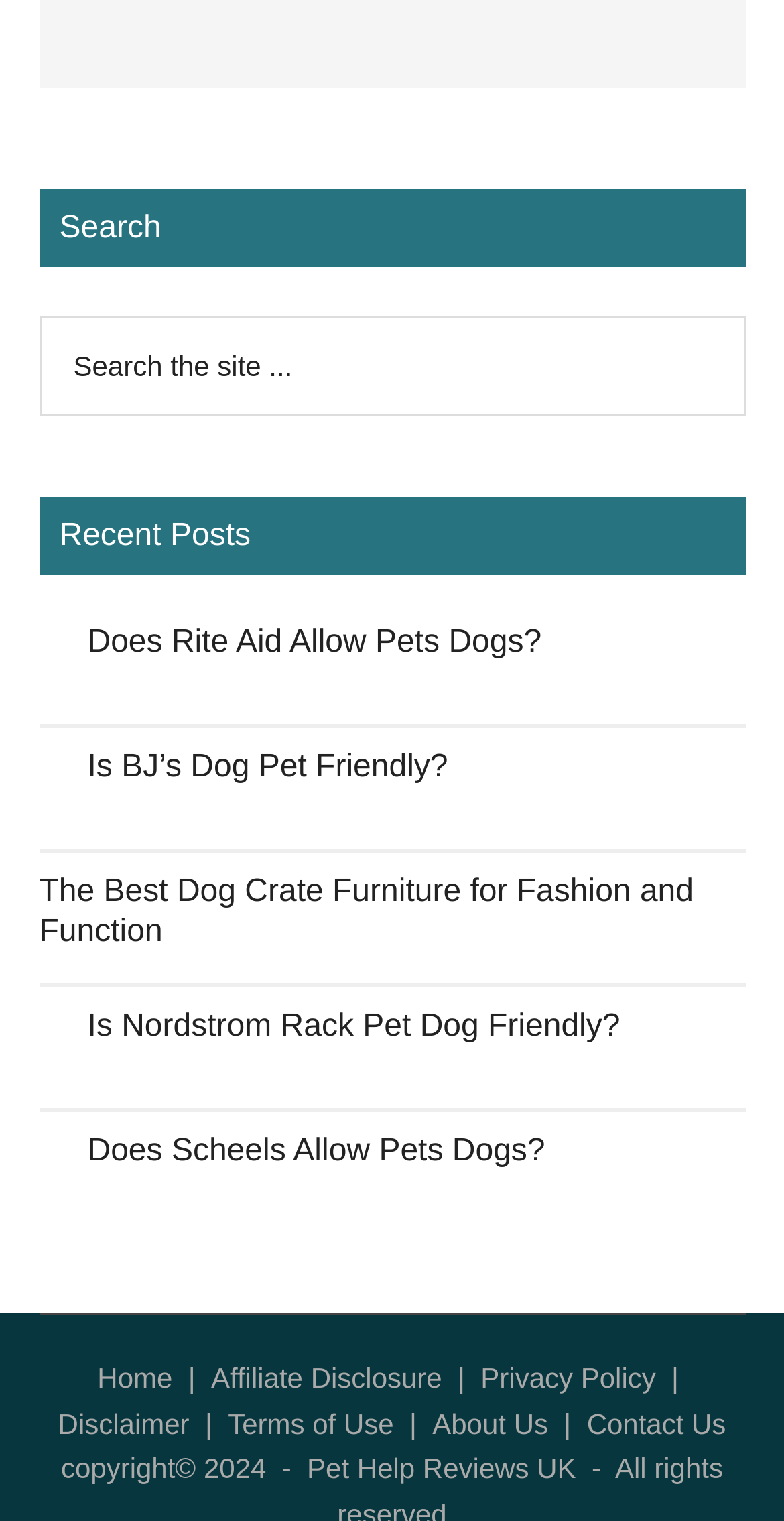What is the topic of the website?
Using the visual information, reply with a single word or short phrase.

Pets